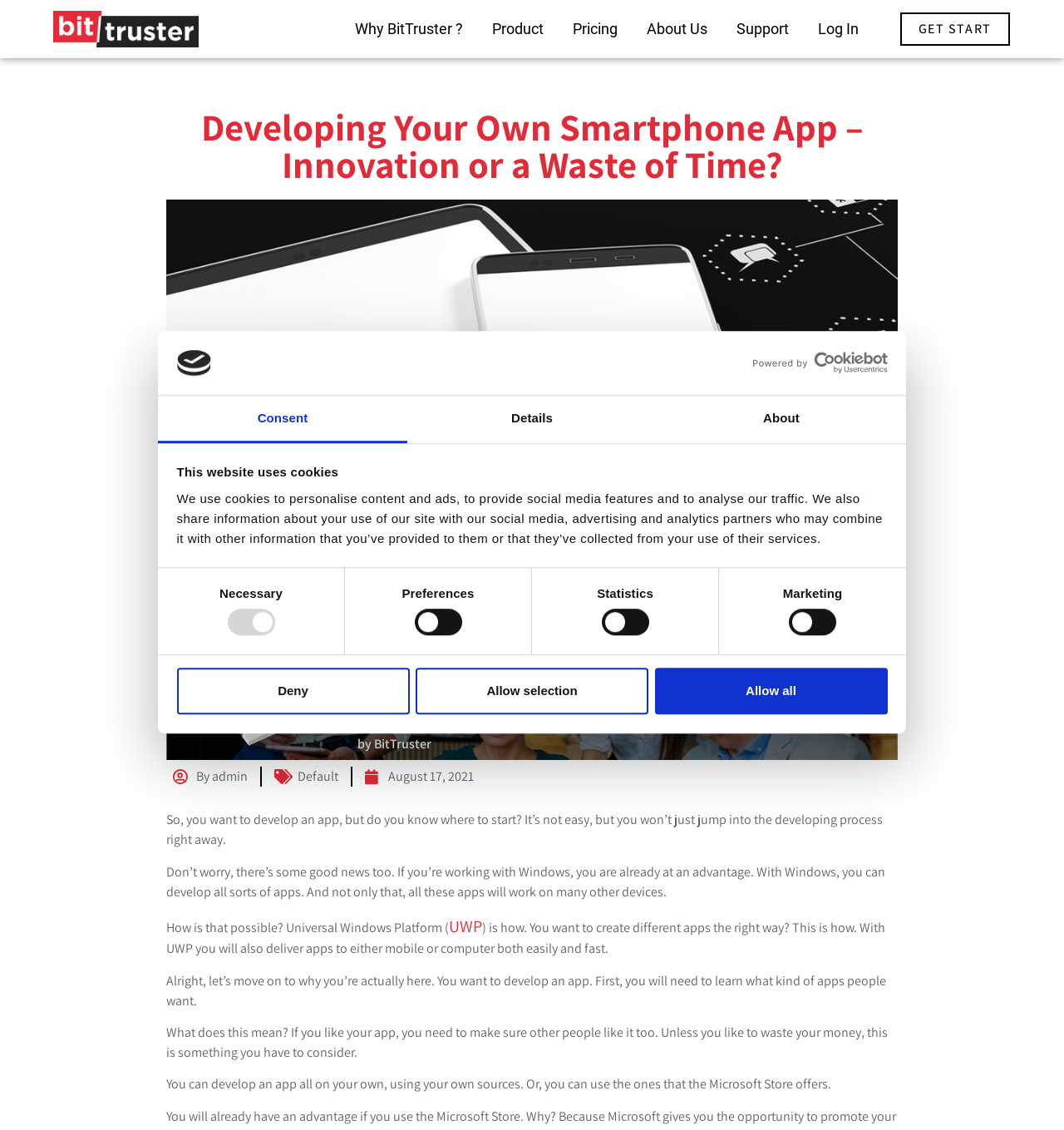With reference to the screenshot, provide a detailed response to the question below:
What is the advantage of developing apps on Windows?

According to the webpage, if you're working with Windows, you're already at an advantage because you can develop all sorts of apps, and not only that, all these apps will work on many other devices.